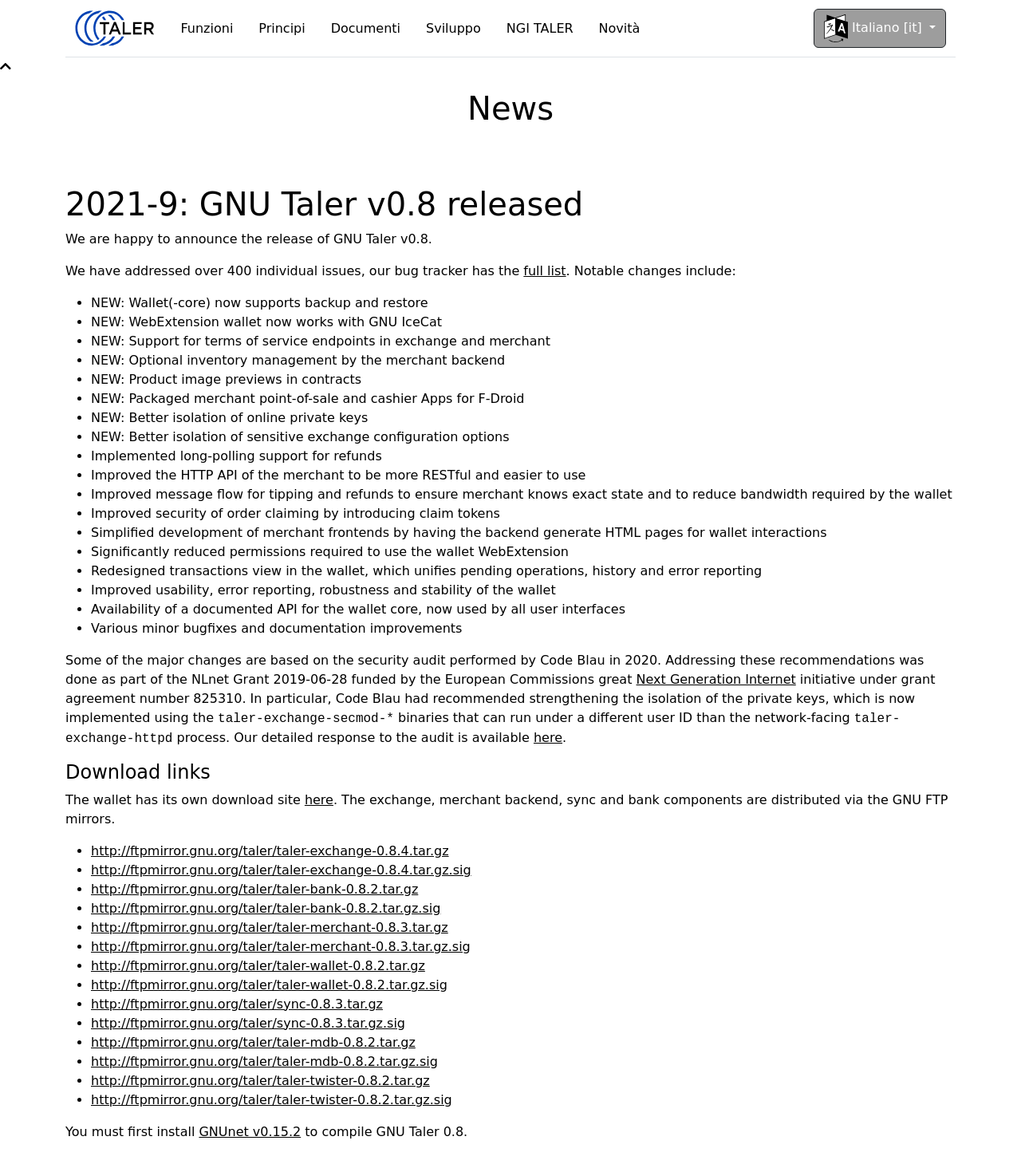Given the element description, predict the bounding box coordinates in the format (top-left x, top-left y, bottom-right x, bottom-right y), using floating point numbers between 0 and 1: parent_node: Funzioni

[0.073, 0.005, 0.152, 0.043]